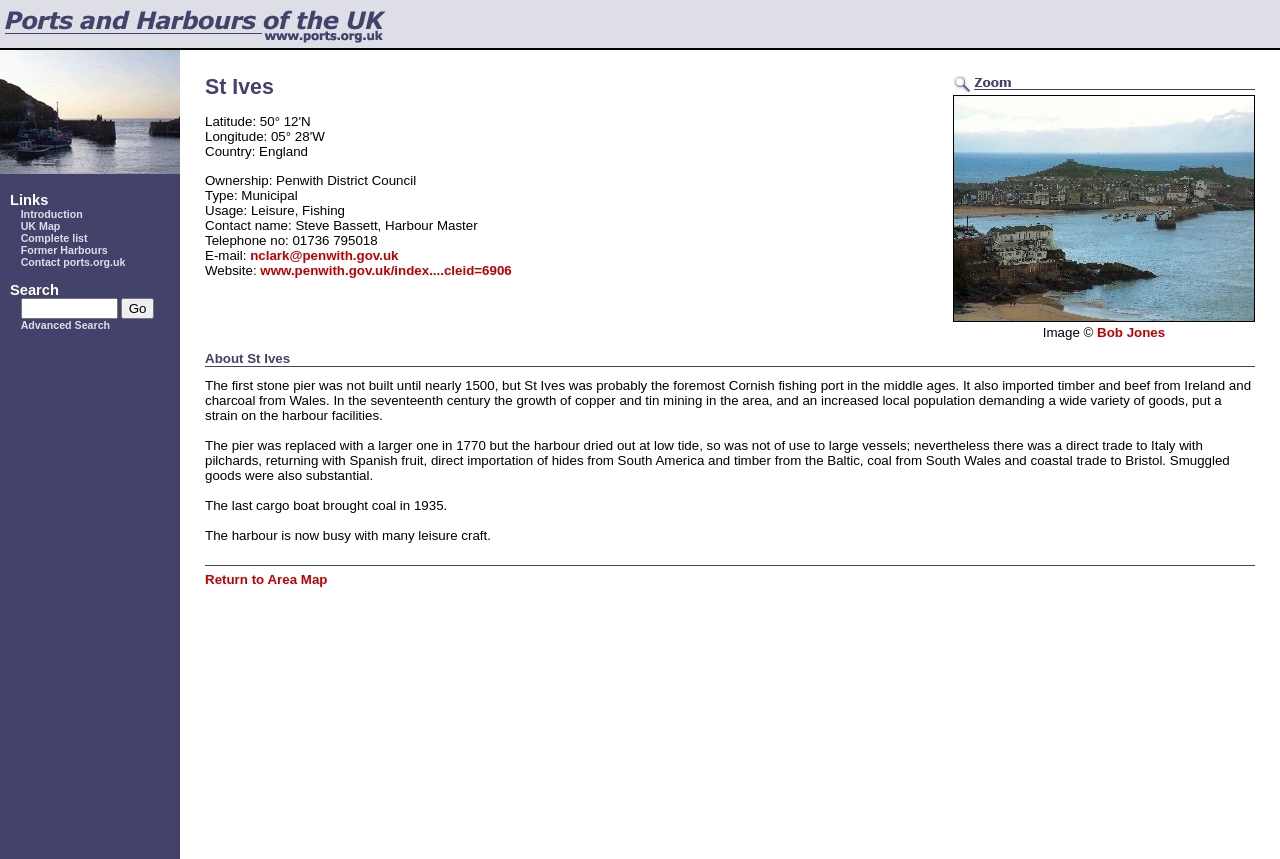What is the name of the person who took the image?
Carefully analyze the image and provide a detailed answer to the question.

I found this information by looking at the image caption, which says 'Image © Bob Jones'. This indicates that Bob Jones is the photographer who took the image of St Ives harbour.